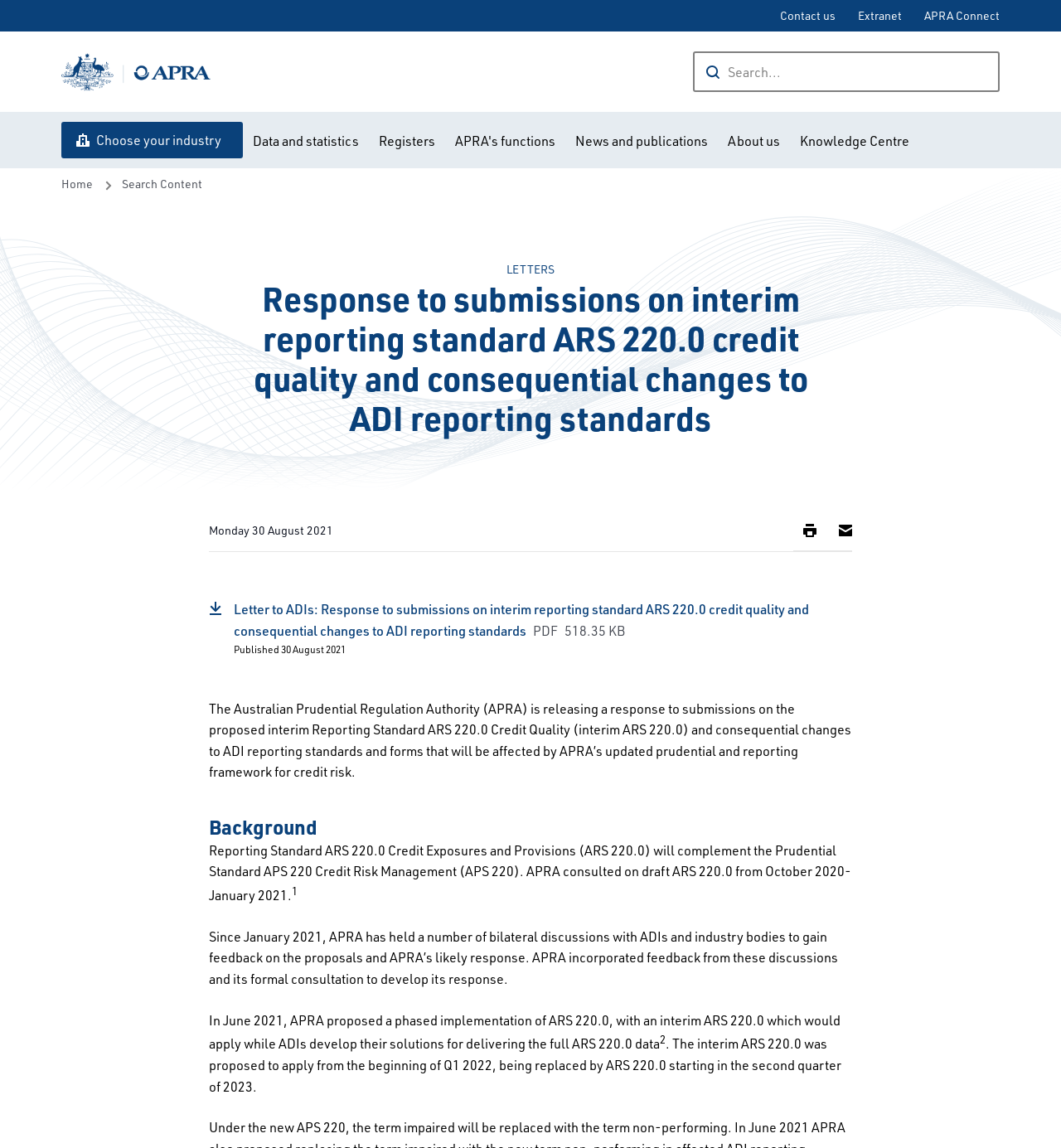Explain in detail what you observe on this webpage.

The webpage is about the Australian Prudential Regulation Authority's (APRA) response to submissions on interim reporting standard ARS 220.0 credit quality and consequential changes to ADI reporting standards. 

At the top left corner, there is a link to skip to the main content. Next to it, there is a link to the APRA homepage, accompanied by the APRA logo. On the top right corner, there is a search bar with a placeholder text "Search the APRA website". 

Below the search bar, there is a main navigation menu with seven links: "Choose your industry", "Data and statistics", "Registers", "APRA's functions", "News and publications", "About us", and "Knowledge Centre". Each link has a dropdown menu.

On the top right corner, there is a secondary navigation menu with three links: "Contact us", "Extranet", and "APRA Connect". Below this menu, there is a breadcrumb navigation with a link to the homepage and a text "Search Content".

The main content of the webpage is divided into sections. The first section has a heading "Response to submissions on interim reporting standard ARS 220.0 credit quality and consequential changes to ADI reporting standards" and a date "Monday 30 August 2021". There are links to print and email the content, as well as a link to download a PDF file. 

The next section has a heading "Background" and provides information about the Reporting Standard ARS 220.0 Credit Exposures and Provisions and its relation to the Prudential Standard APS 220 Credit Risk Management. The text explains that APRA consulted on draft ARS 220.0 and incorporated feedback from bilateral discussions and formal consultation to develop its response.